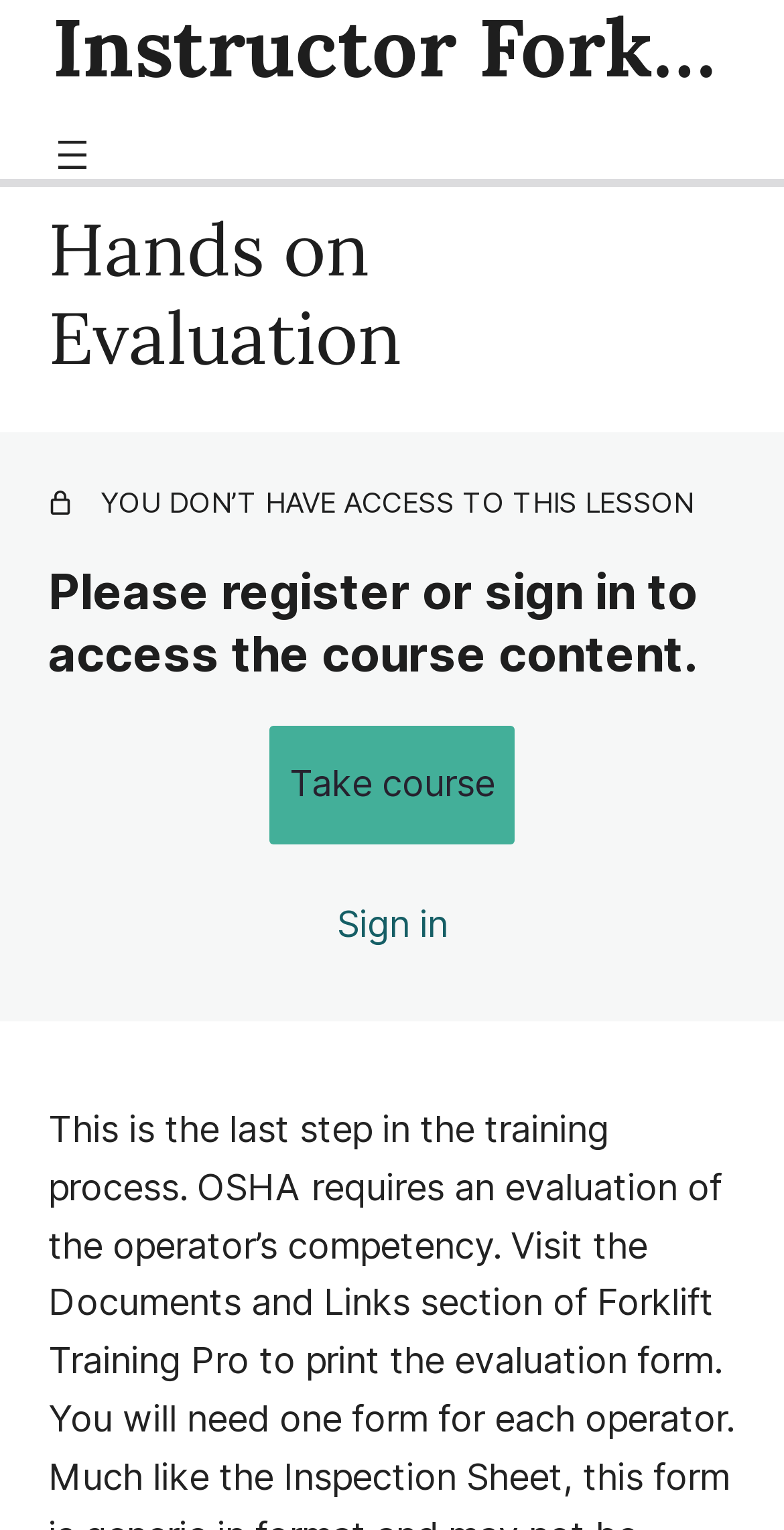Find the bounding box coordinates of the element you need to click on to perform this action: 'Go to 'Introduction''. The coordinates should be represented by four float values between 0 and 1, in the format [left, top, right, bottom].

[0.062, 0.134, 0.938, 0.156]